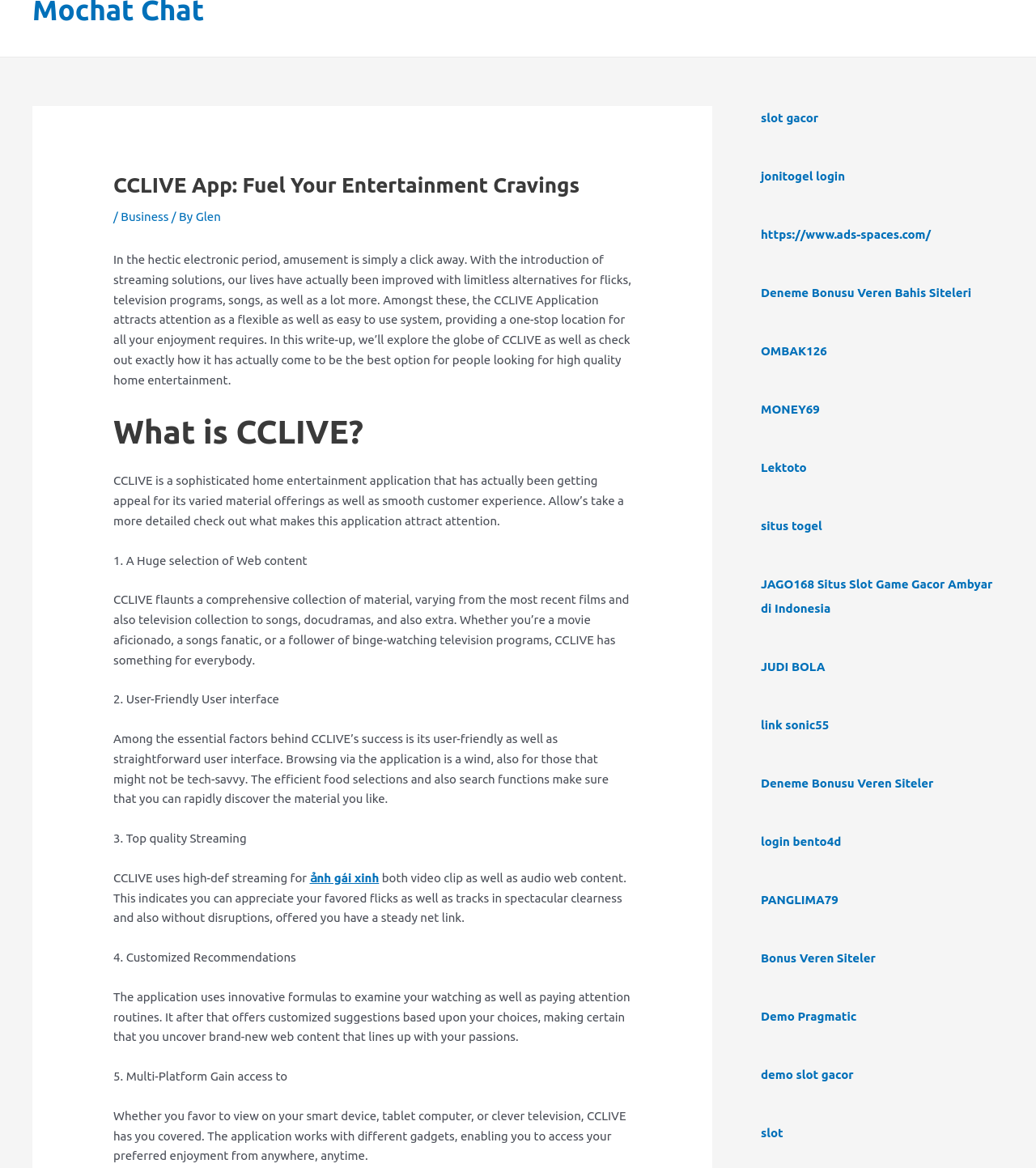Find and specify the bounding box coordinates that correspond to the clickable region for the instruction: "Click on 'slot gacor'".

[0.734, 0.096, 0.79, 0.108]